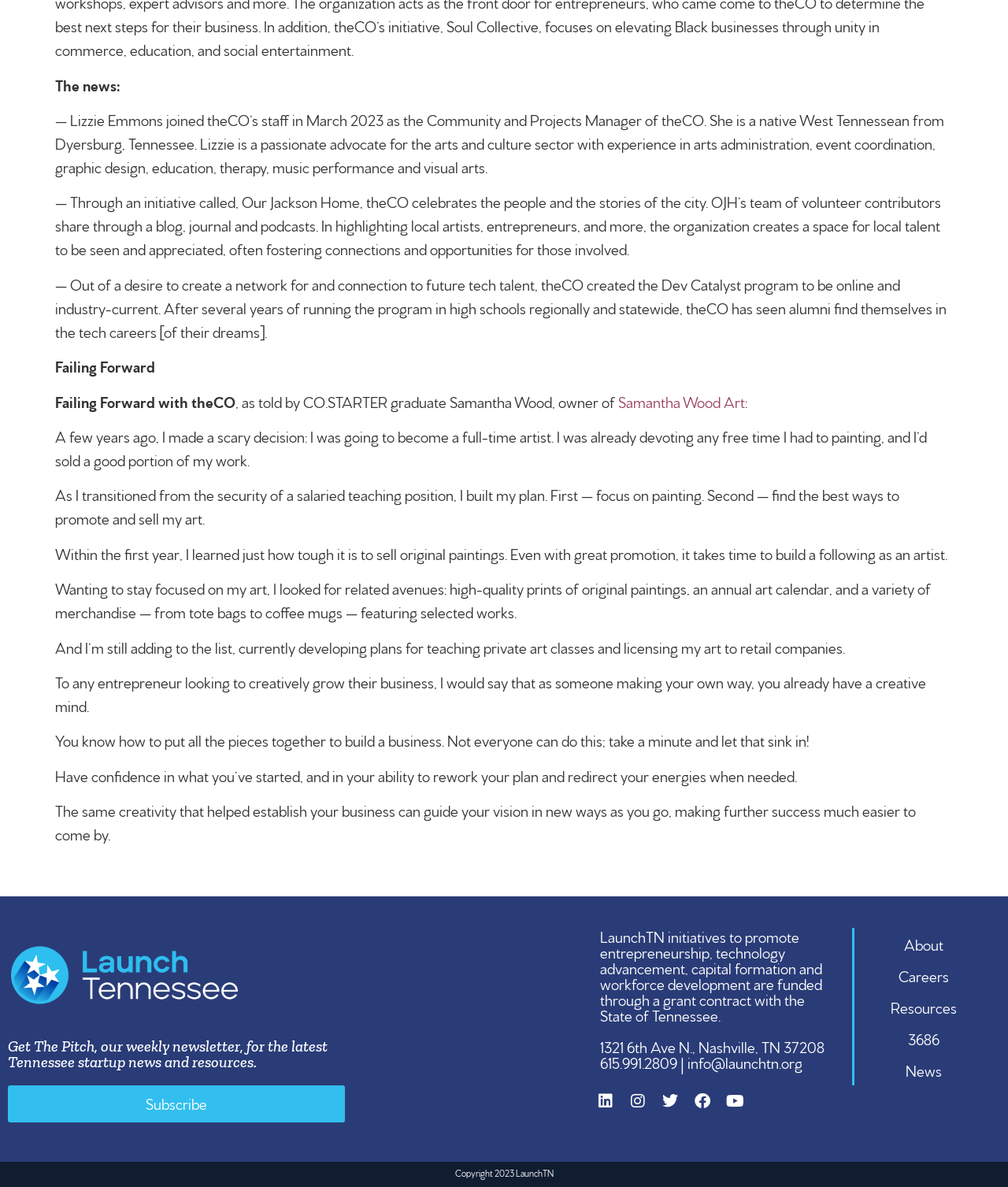Identify the bounding box for the described UI element. Provide the coordinates in (top-left x, top-left y, bottom-right x, bottom-right y) format with values ranging from 0 to 1: Samantha Wood Art

[0.61, 0.33, 0.739, 0.345]